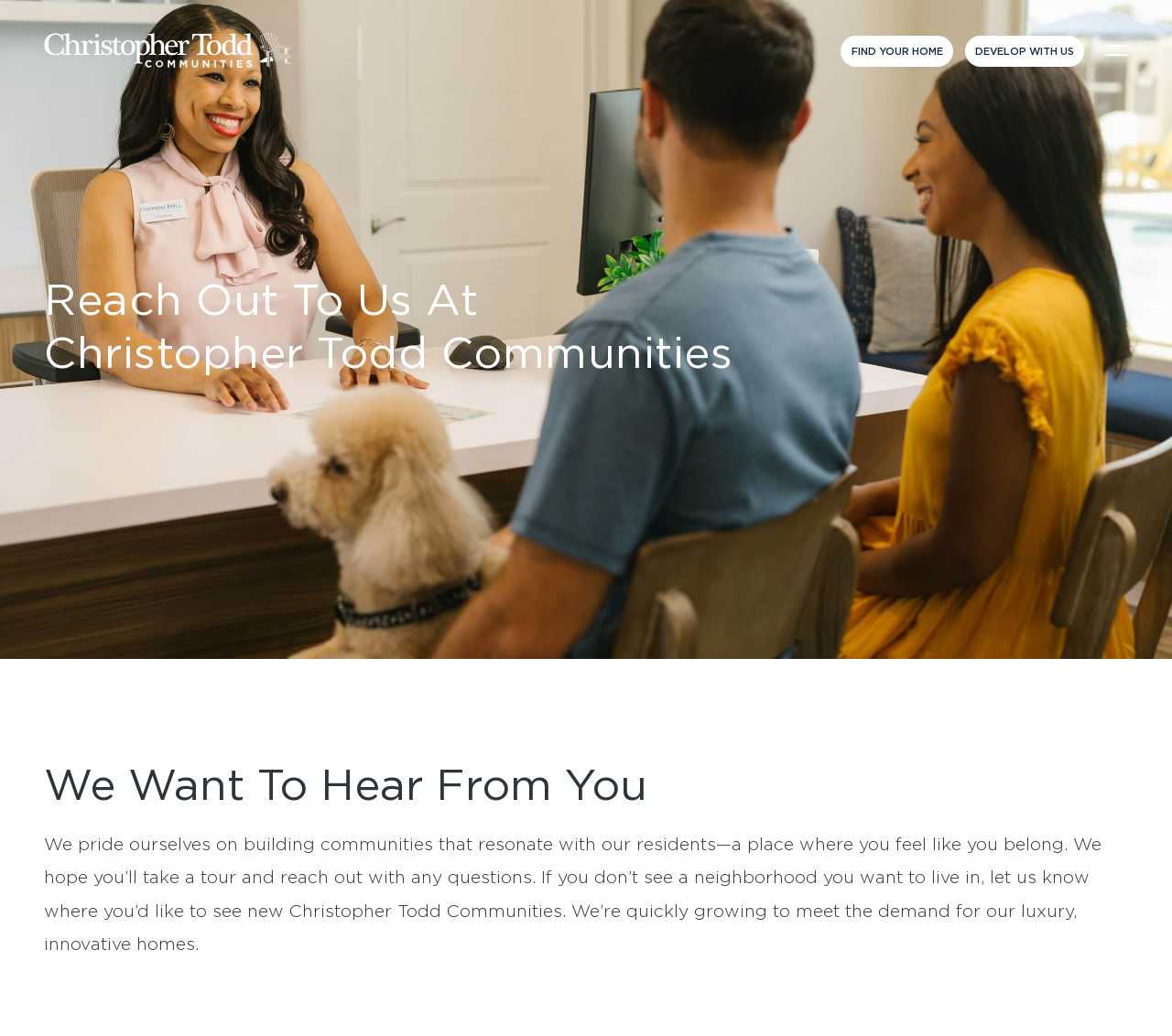What is the principal heading displayed on the webpage?

Reach Out To Us At
Christopher Todd Communities